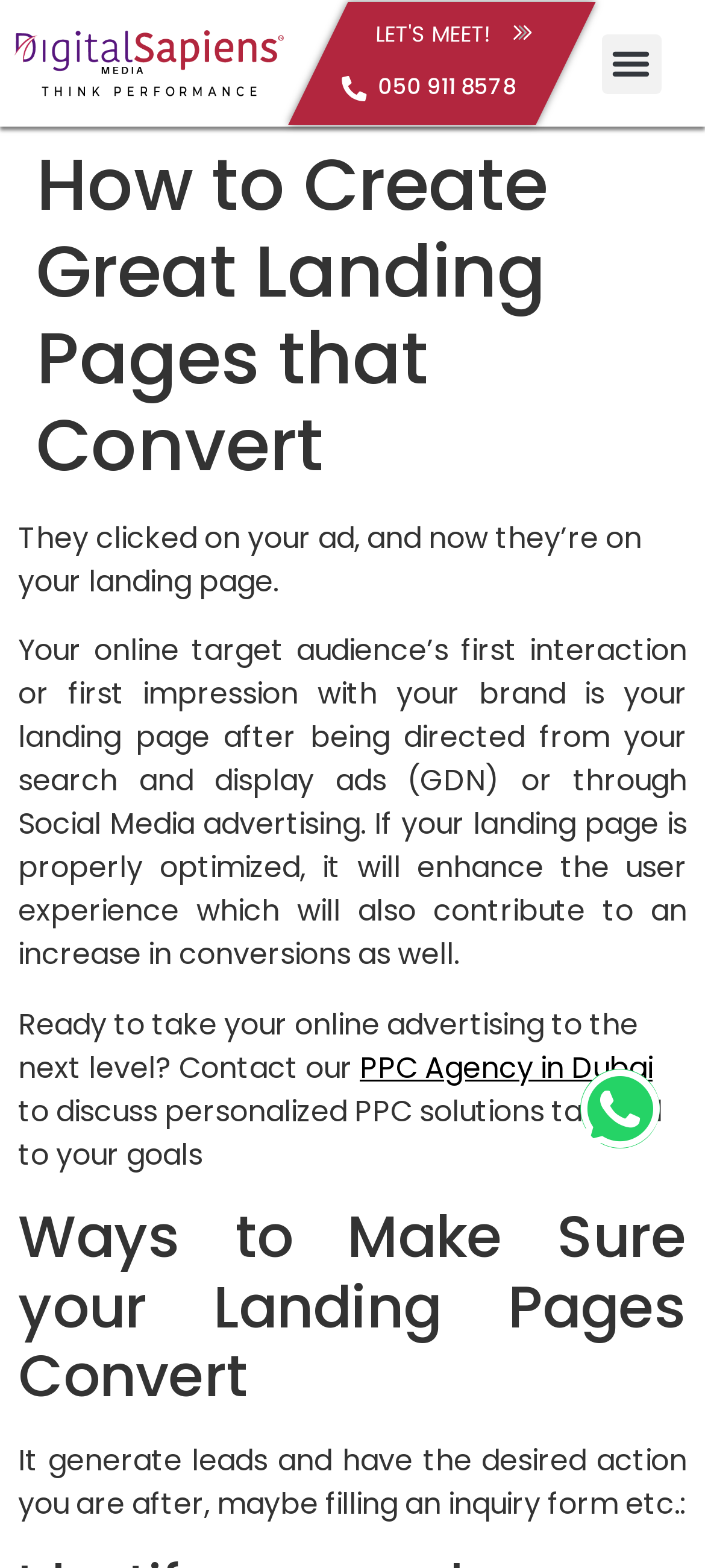What is the purpose of a landing page?
We need a detailed and exhaustive answer to the question. Please elaborate.

Based on the webpage content, a landing page is intended to convert visitors into leads or customers, and to prompt them to take a desired action, such as filling an inquiry form.